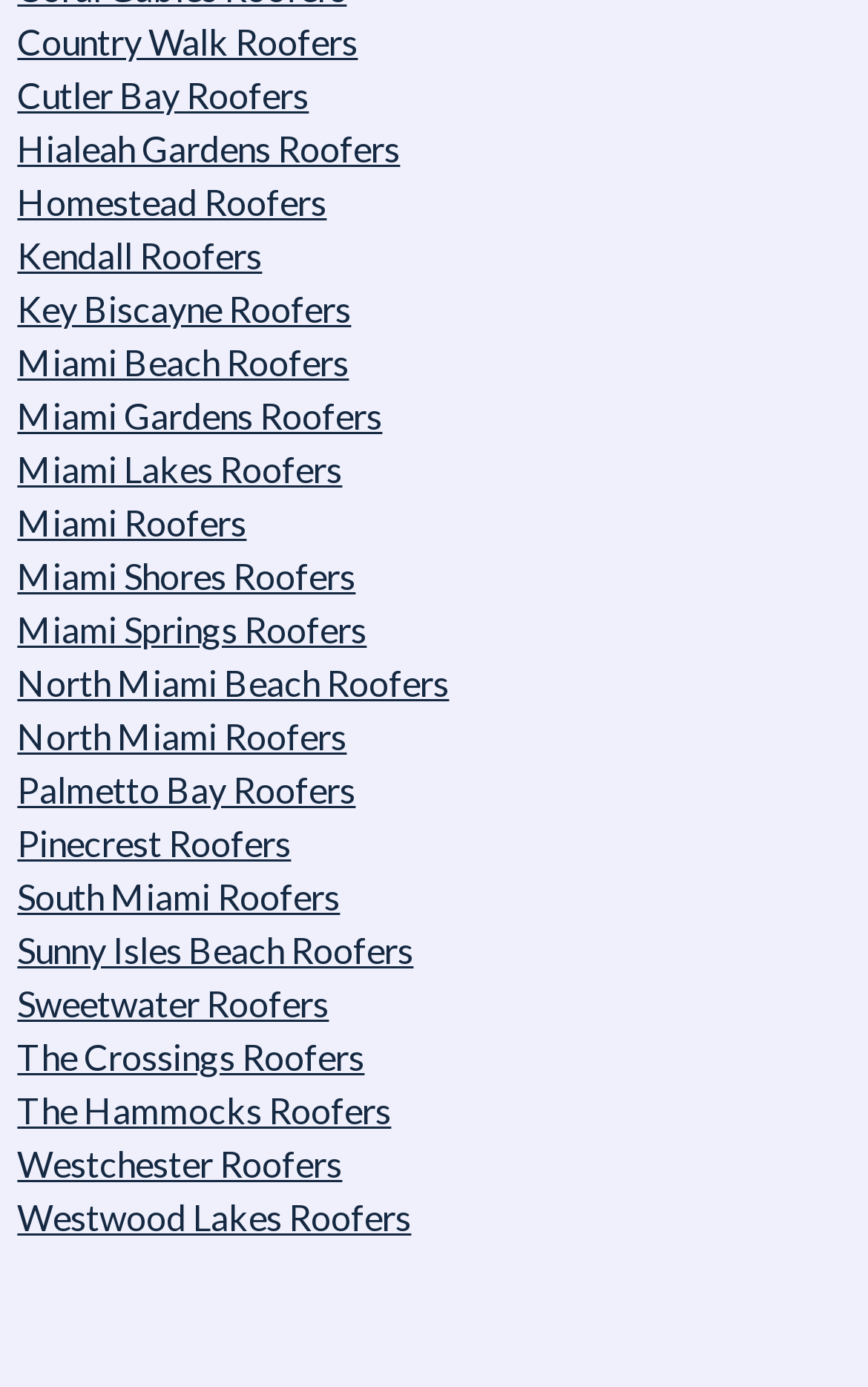Please determine the bounding box coordinates of the element's region to click in order to carry out the following instruction: "Visit Miami Beach Roofers". The coordinates should be four float numbers between 0 and 1, i.e., [left, top, right, bottom].

[0.02, 0.245, 0.402, 0.276]